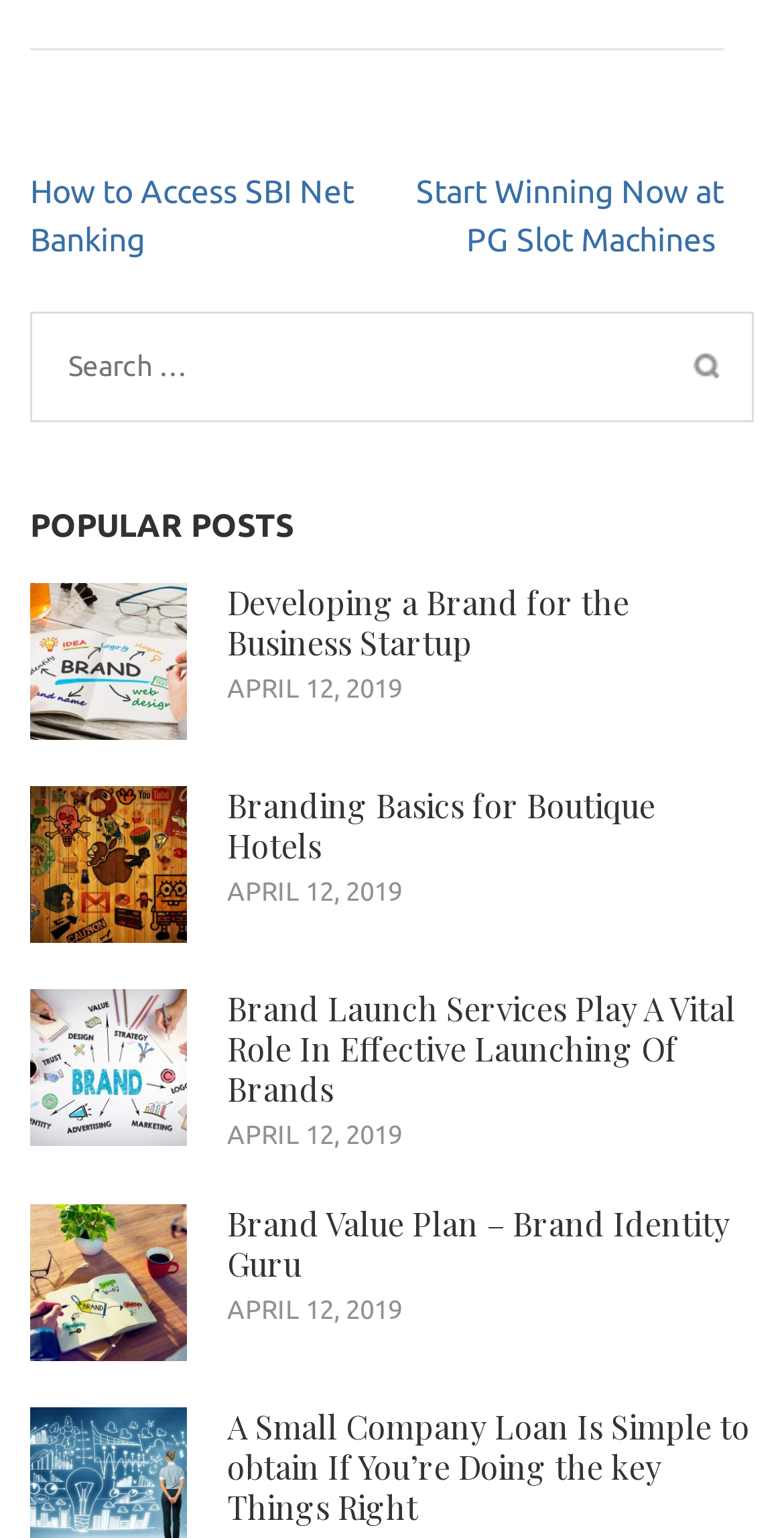Identify the bounding box coordinates of the element that should be clicked to fulfill this task: "Search for posts". The coordinates should be provided as four float numbers between 0 and 1, i.e., [left, top, right, bottom].

[0.038, 0.202, 0.962, 0.274]